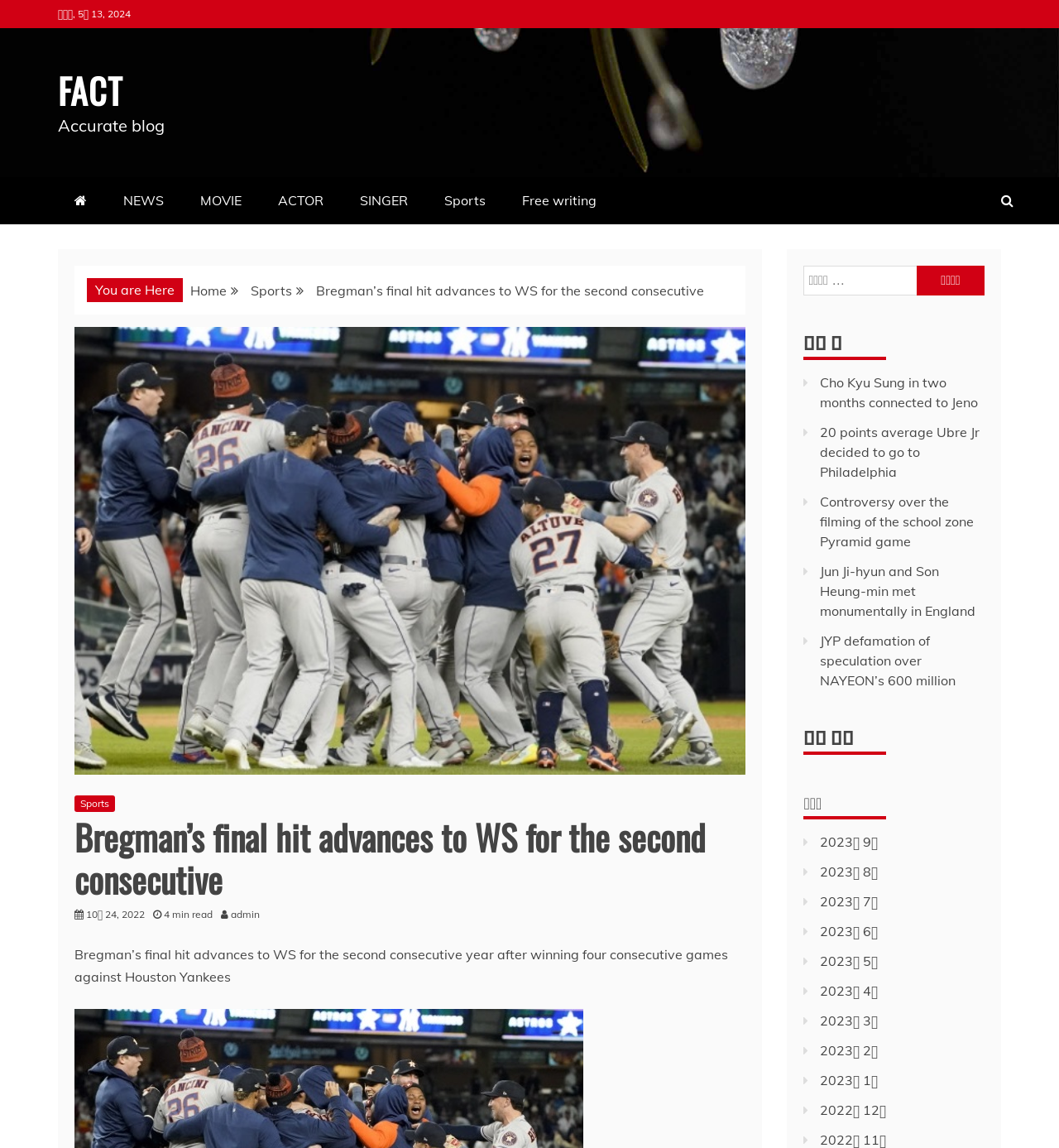Find the bounding box coordinates of the element I should click to carry out the following instruction: "Go to Sports page".

[0.404, 0.154, 0.474, 0.195]